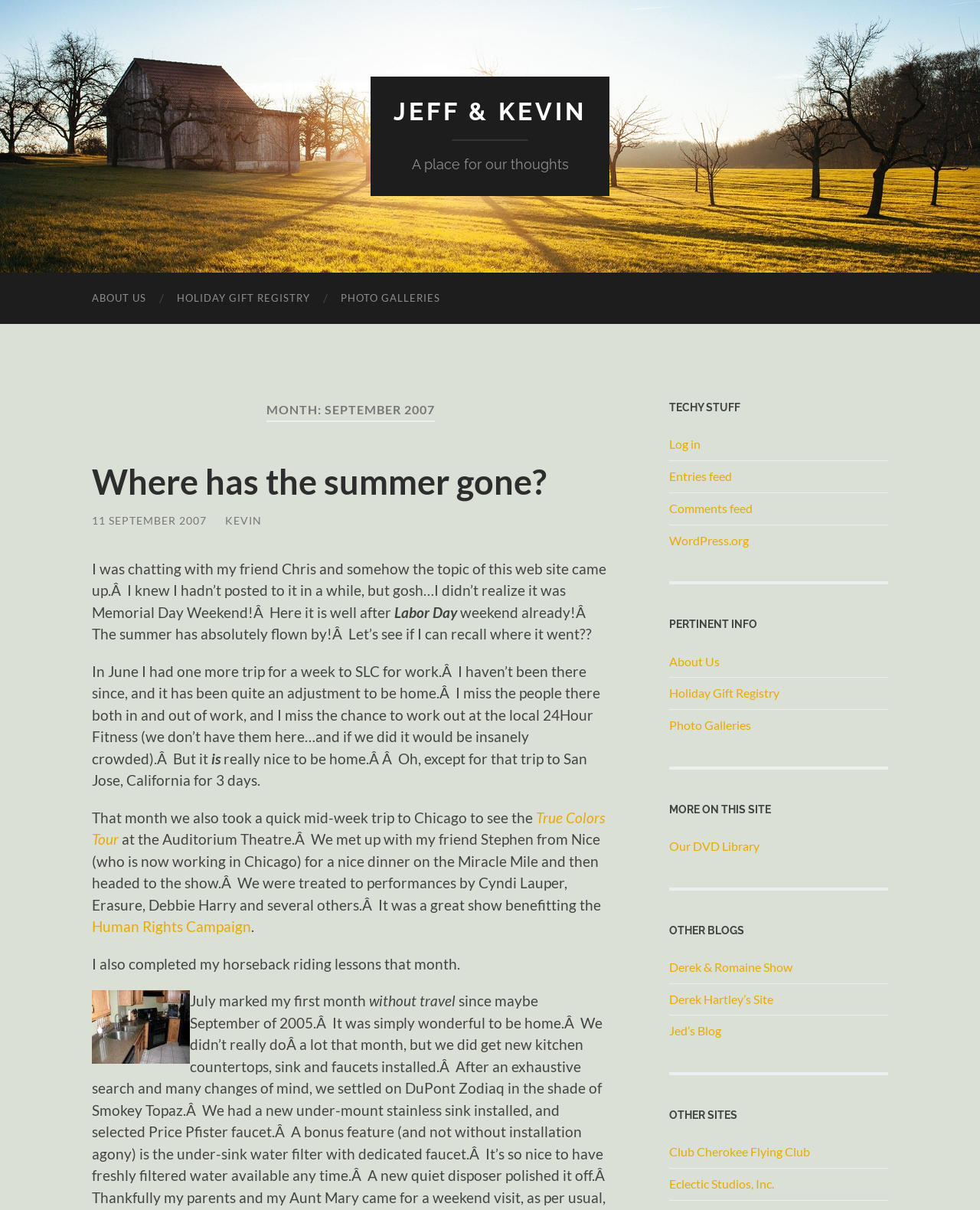Determine the bounding box coordinates of the section to be clicked to follow the instruction: "Check out the True Colors Tour". The coordinates should be given as four float numbers between 0 and 1, formatted as [left, top, right, bottom].

[0.094, 0.668, 0.617, 0.701]